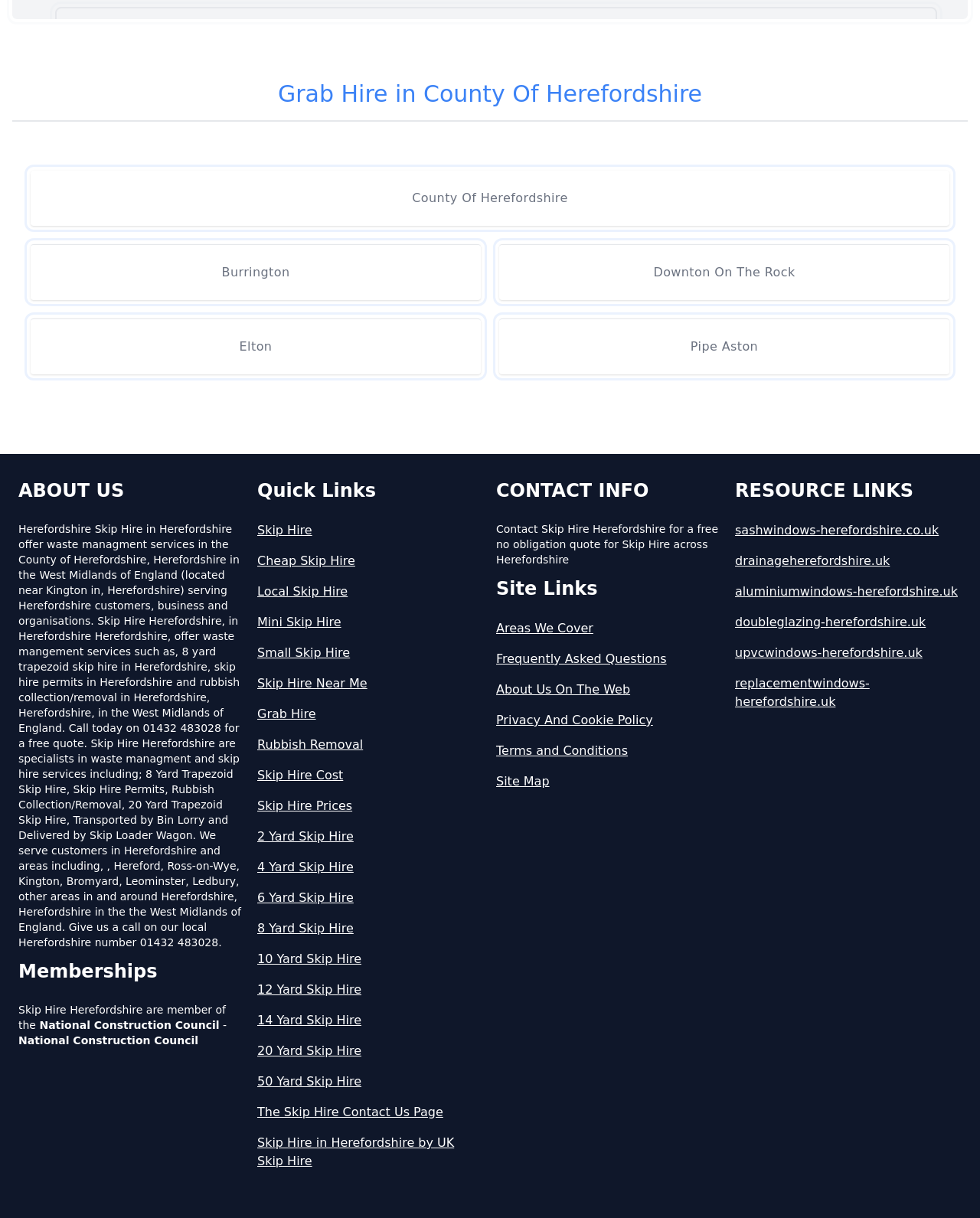What is the main service offered by Skip Hire Herefordshire?
Using the image, answer in one word or phrase.

Waste management services